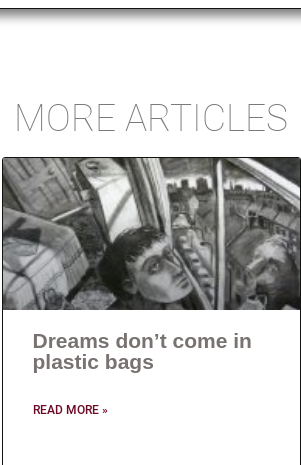Elaborate on all the features and components visible in the image.

The image highlights an article titled "Dreams don’t come in plastic bags," featuring a striking black-and-white illustration. The artwork portrays a figure gazing out of a window, surrounded by urban elements, evoking a sense of contemplation and introspection. Accompanying the illustration is the text “READ MORE »,” inviting viewers to dive deeper into the article. This piece is part of a section labeled "MORE ARTICLES," suggesting a curated collection of related entries, aimed at enriching the reader's exploration of contemporary themes in art and society.